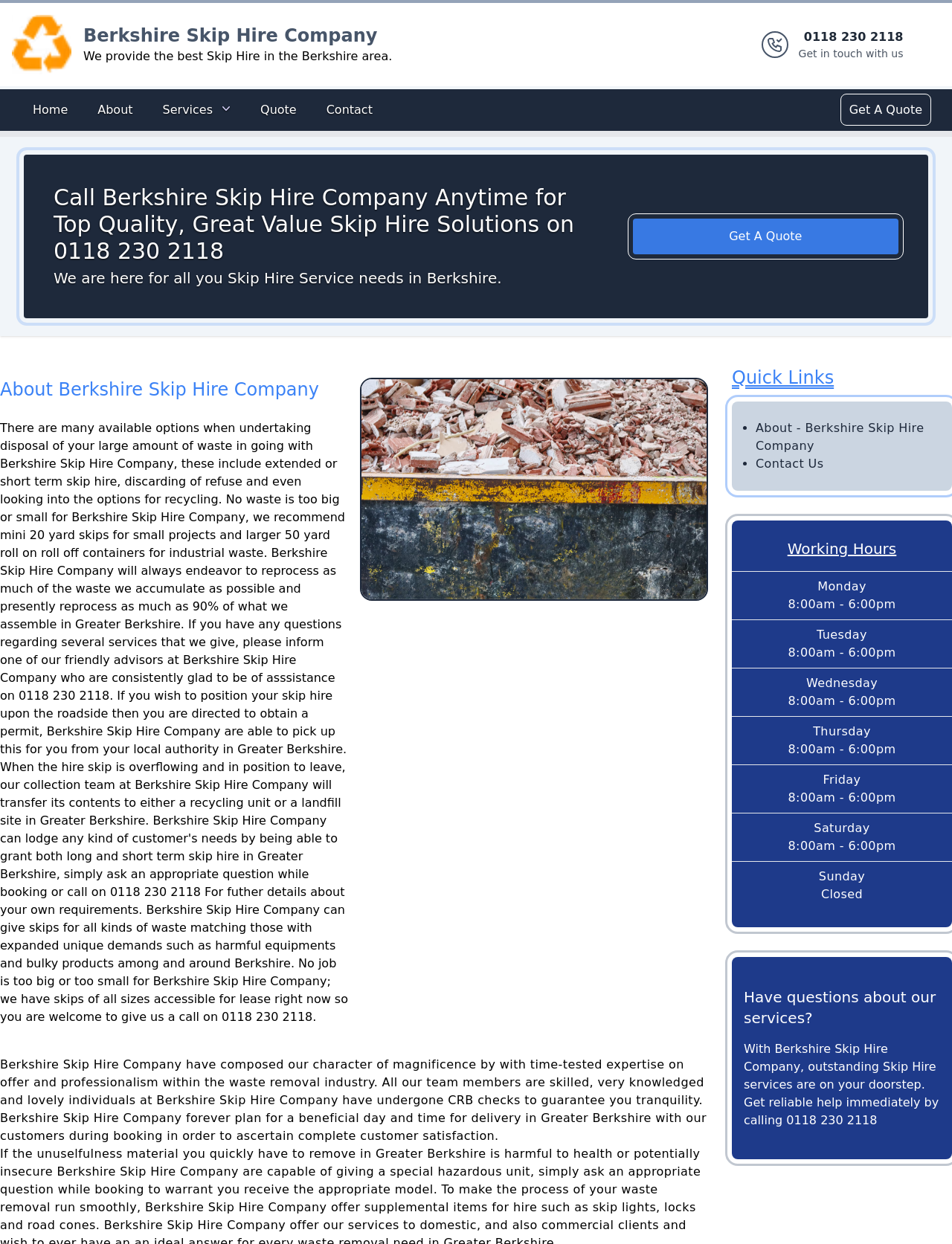What is the company's claim about their team members?
Using the image, respond with a single word or phrase.

Skilled, knowledgeable, and lovely individuals